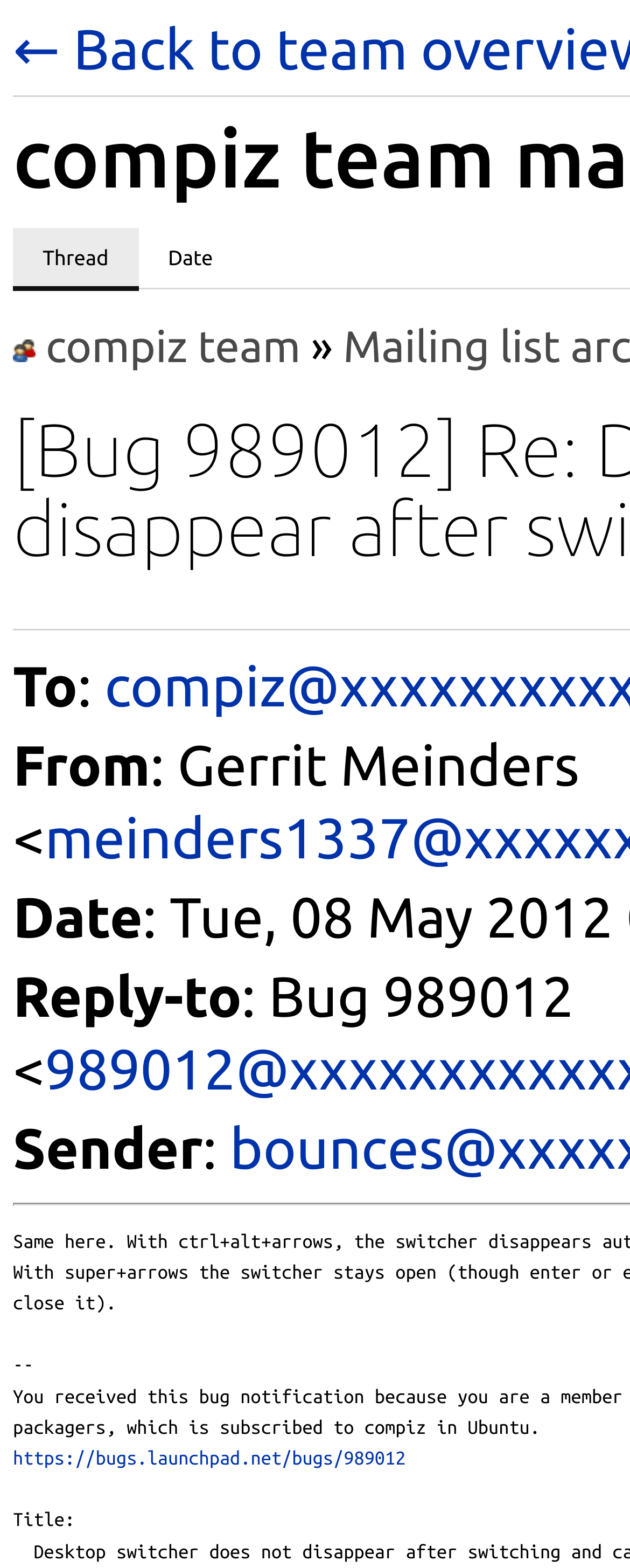Answer the question using only one word or a concise phrase: What is the bug number mentioned on this webpage?

989012